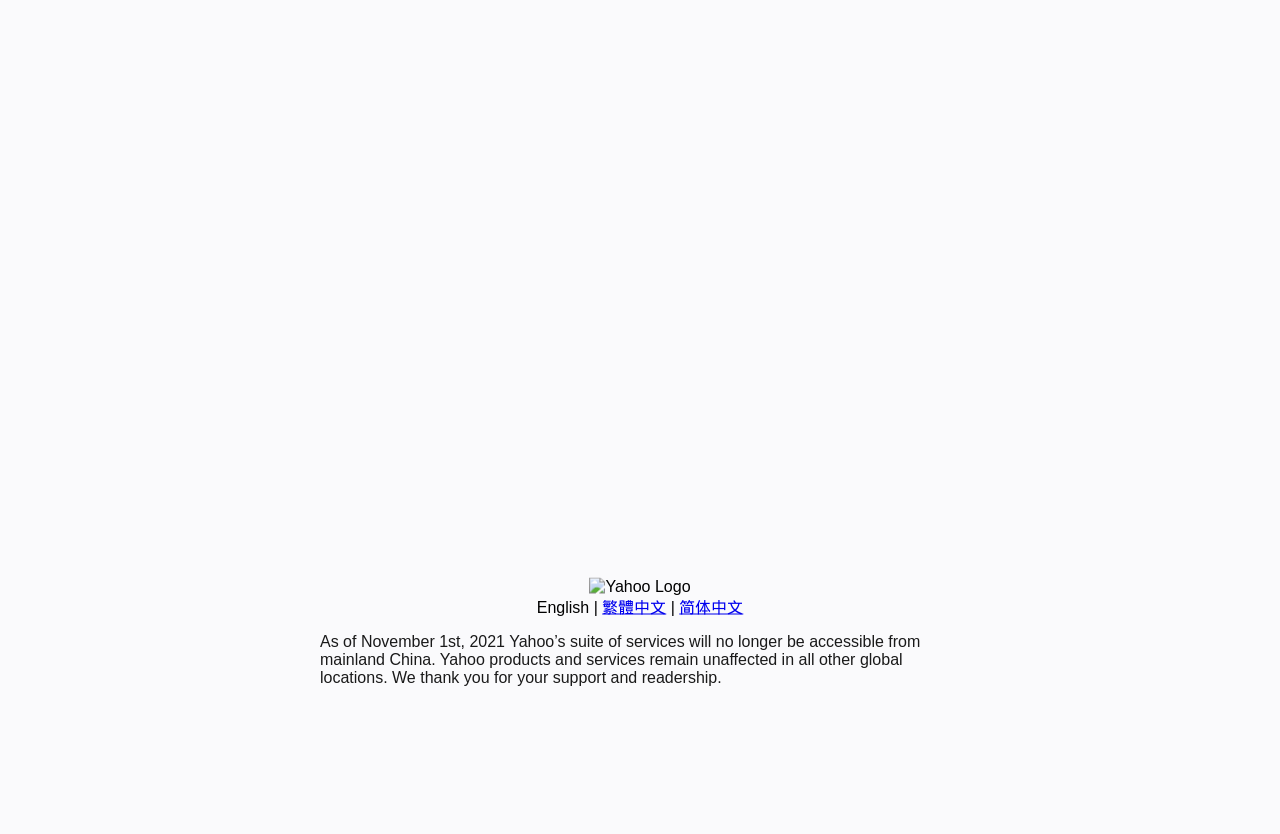Determine the bounding box coordinates for the UI element described. Format the coordinates as (top-left x, top-left y, bottom-right x, bottom-right y) and ensure all values are between 0 and 1. Element description: 简体中文

[0.531, 0.718, 0.581, 0.738]